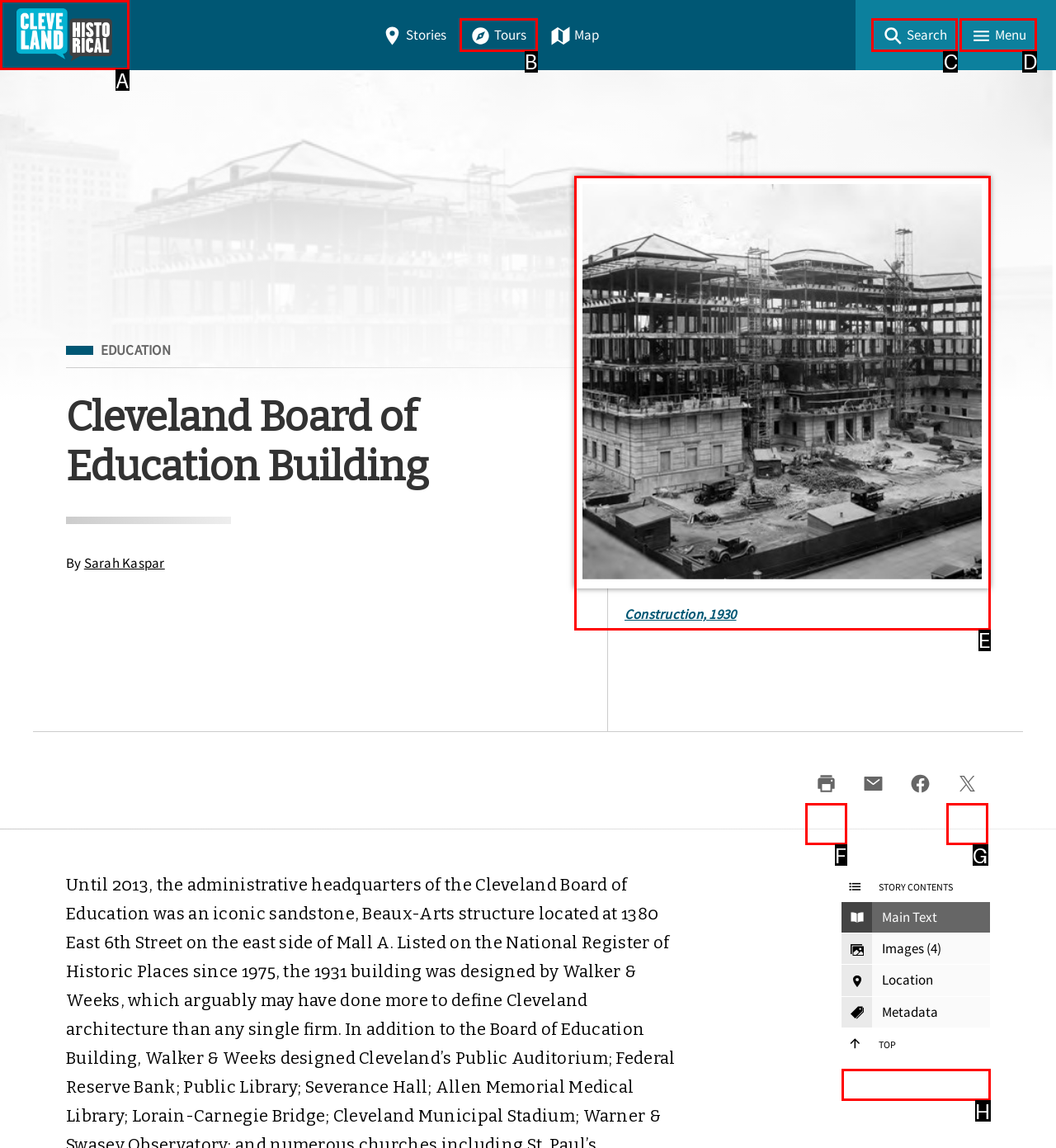Identify which HTML element should be clicked to fulfill this instruction: Click the Home link Reply with the correct option's letter.

A